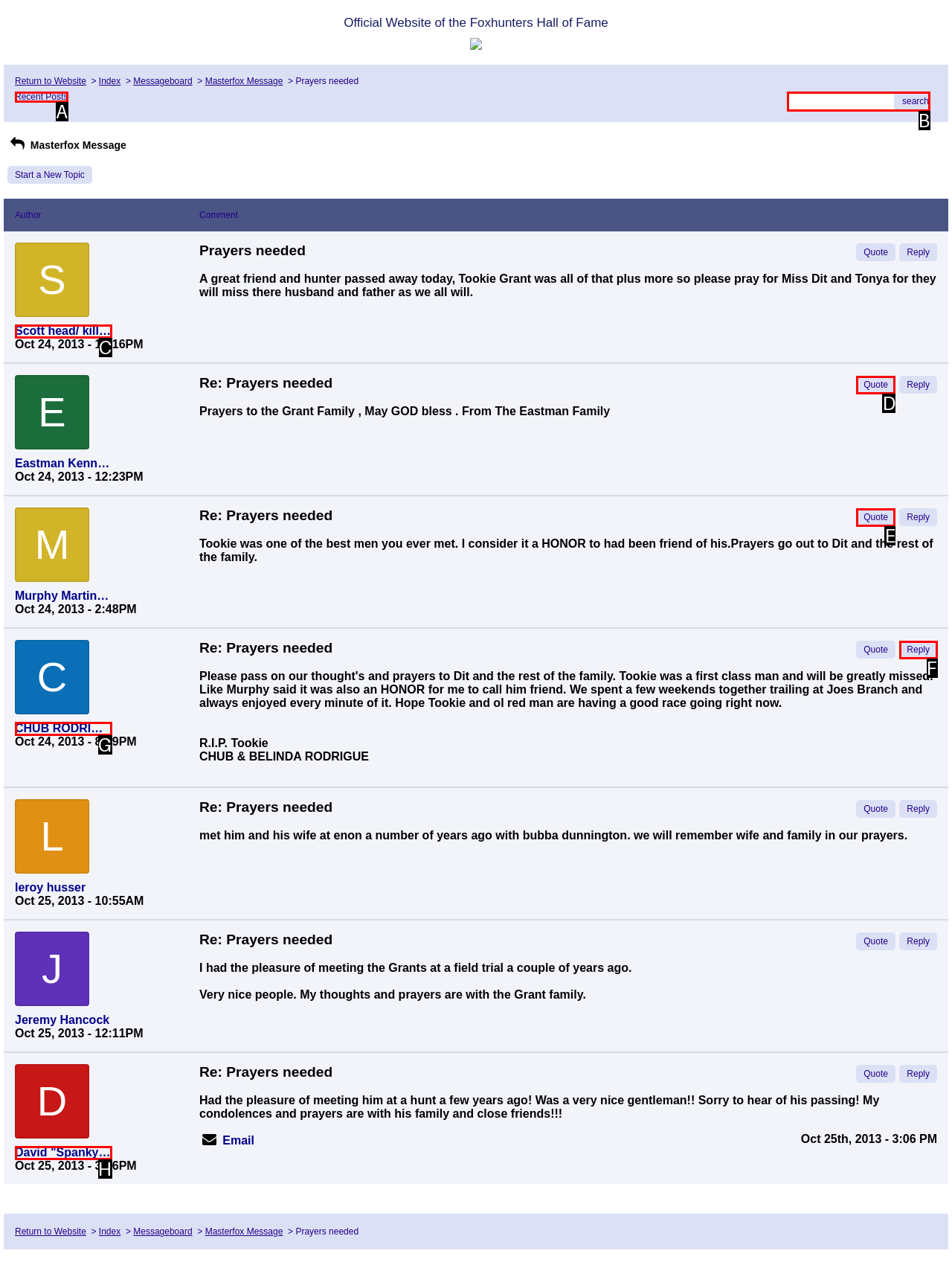From the given options, find the HTML element that fits the description: Scott head/ killam hills kennels. Reply with the letter of the chosen element.

C